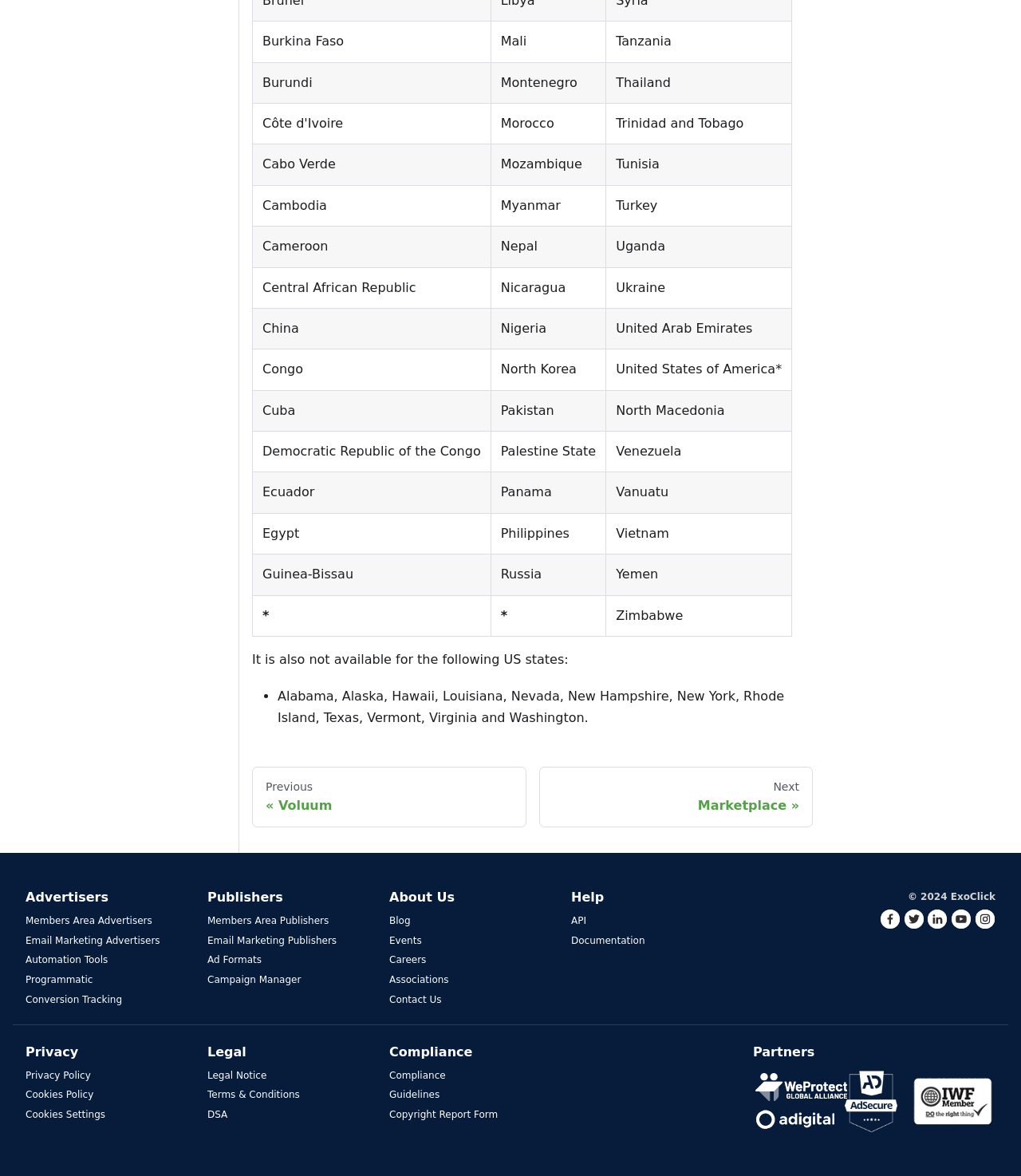Provide the bounding box coordinates of the UI element that matches the description: "Members Area Advertisers".

[0.025, 0.778, 0.149, 0.787]